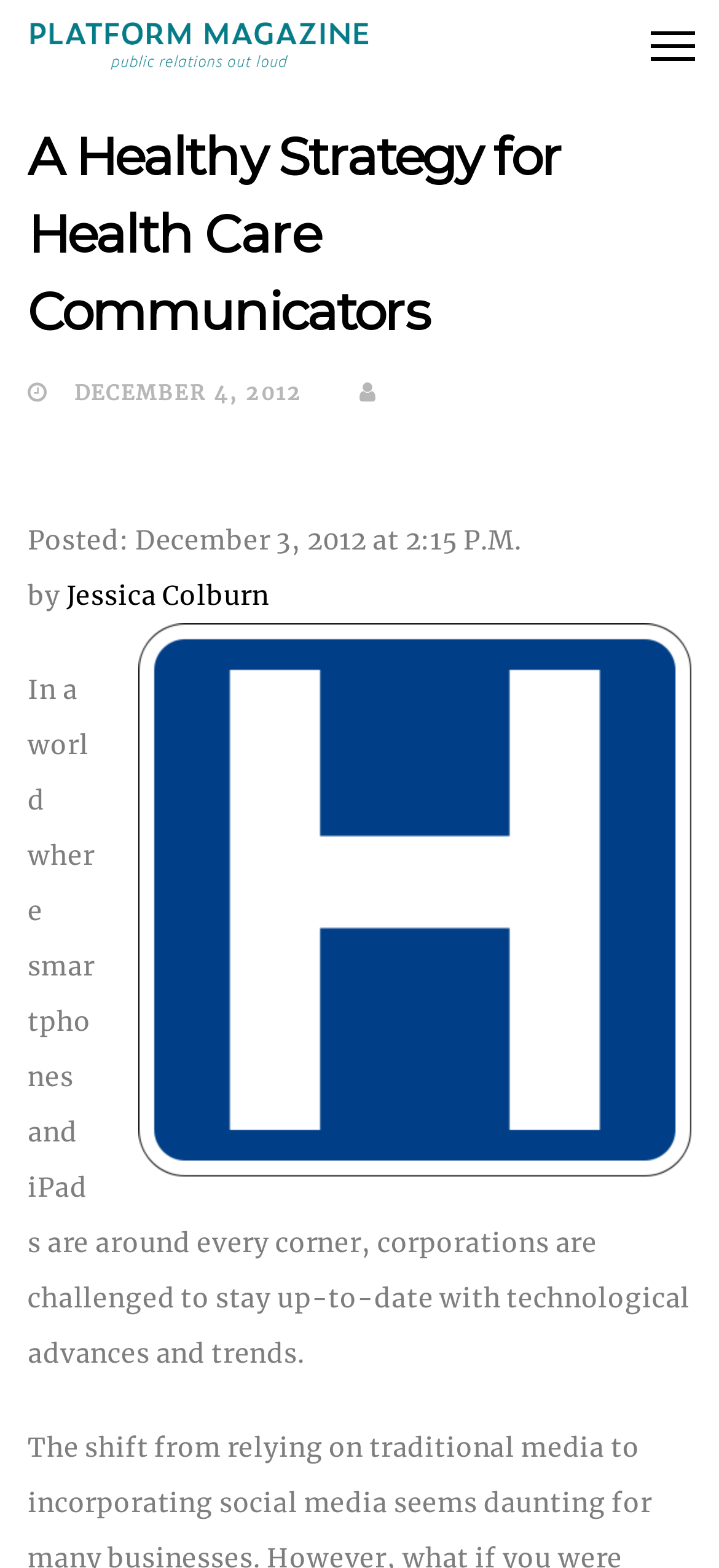Who is the author of this article?
From the details in the image, answer the question comprehensively.

I found the author's name by looking at the text 'by' followed by a link with the text 'Jessica Colburn'.